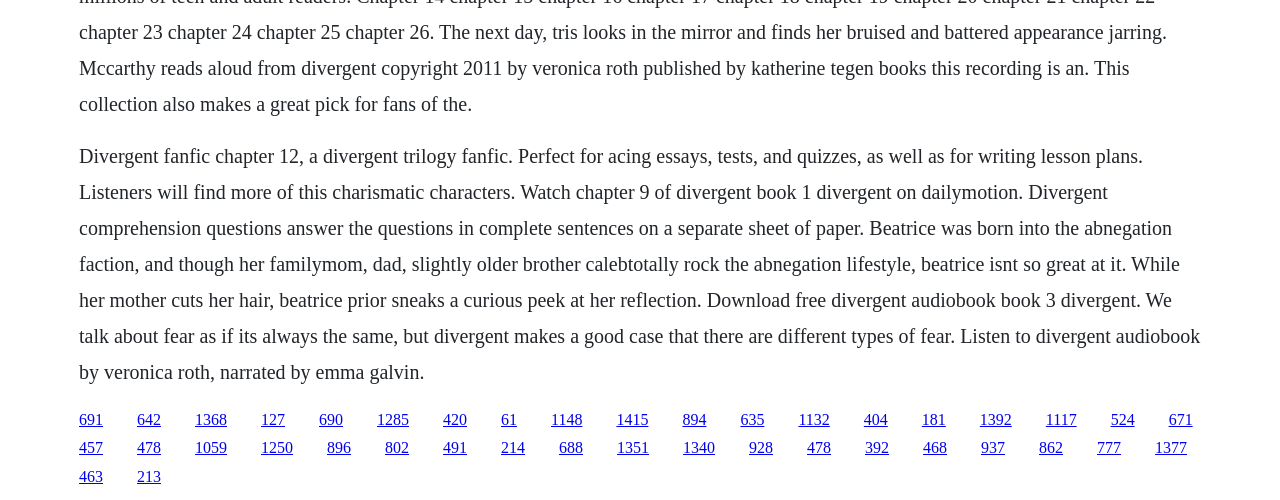Identify the bounding box coordinates of the area you need to click to perform the following instruction: "Open the link to download free Divergent audiobook book 3".

[0.152, 0.821, 0.177, 0.855]